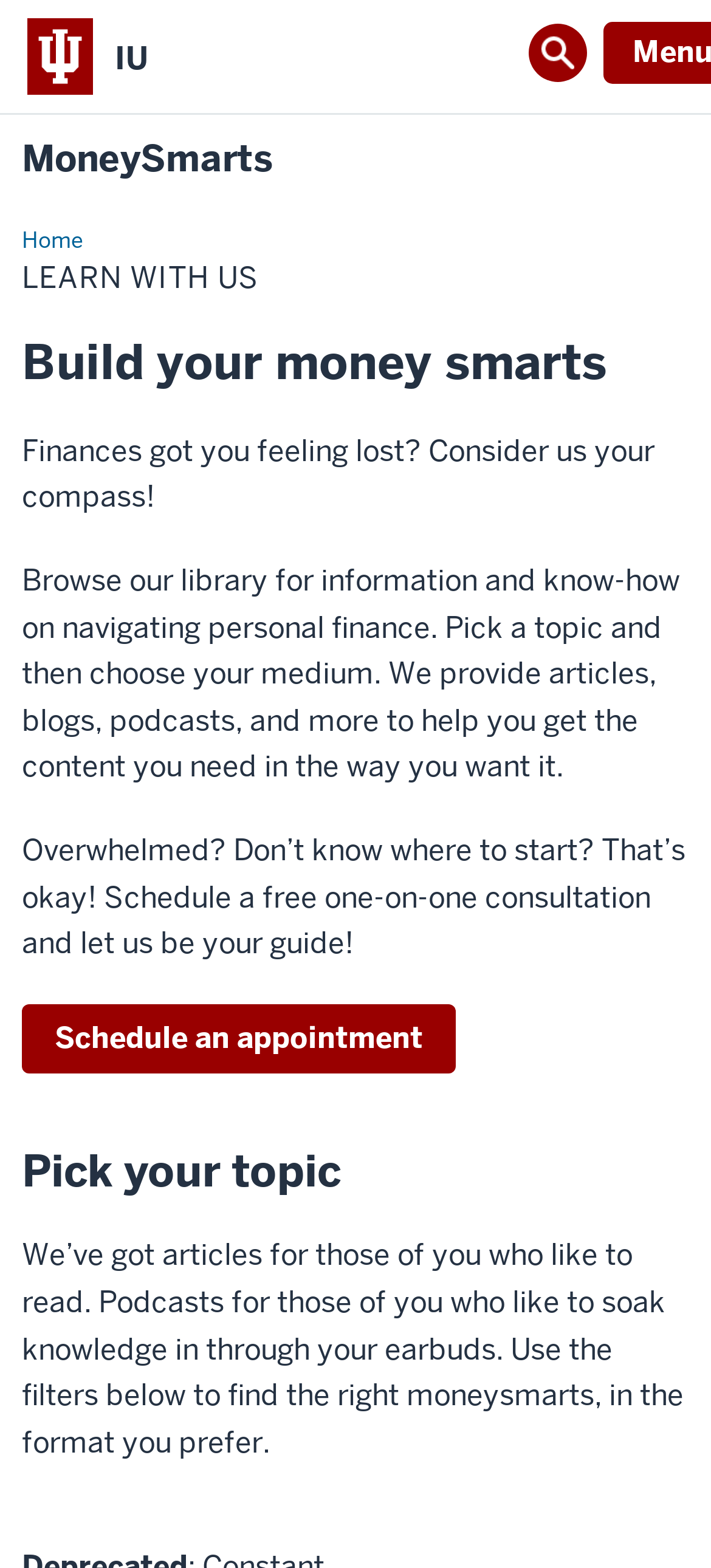How can users get personalized guidance?
Using the image, elaborate on the answer with as much detail as possible.

Users can get personalized guidance by scheduling a free one-on-one consultation, as indicated by the link 'Schedule an appointment' located at the bottom of the webpage, with a bounding box of [0.031, 0.64, 0.641, 0.684].